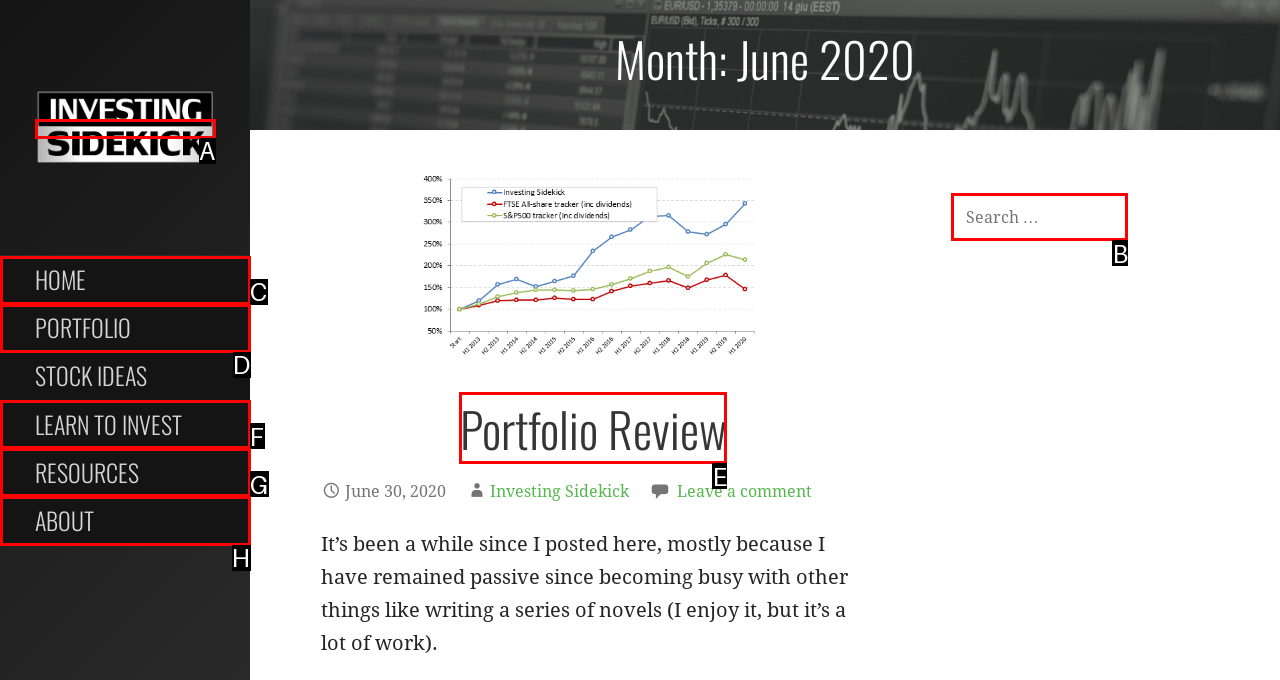Select the letter of the UI element that matches this task: search for something
Provide the answer as the letter of the correct choice.

B